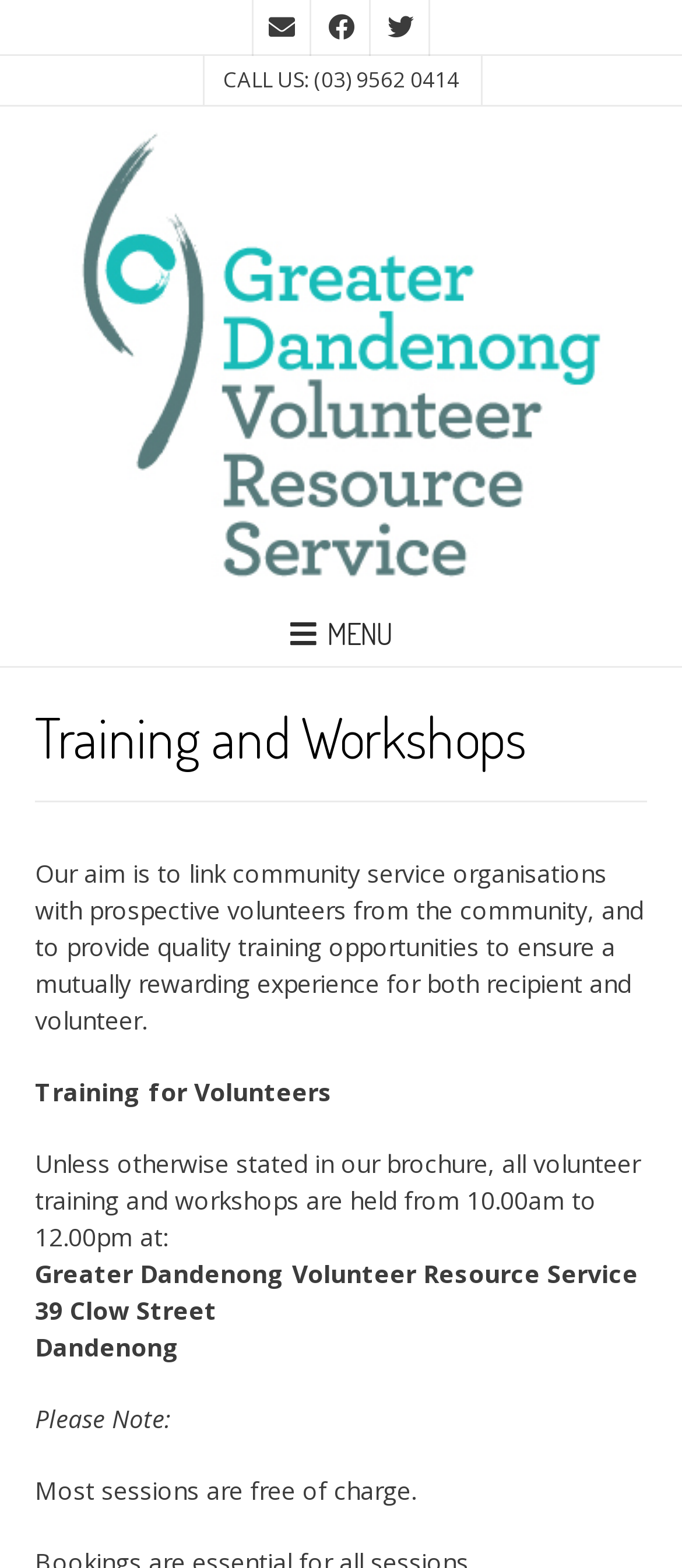Are the training sessions free of charge?
From the details in the image, answer the question comprehensively.

I found the answer by reading the static text element that says 'Please Note: Most sessions are free of charge.'.